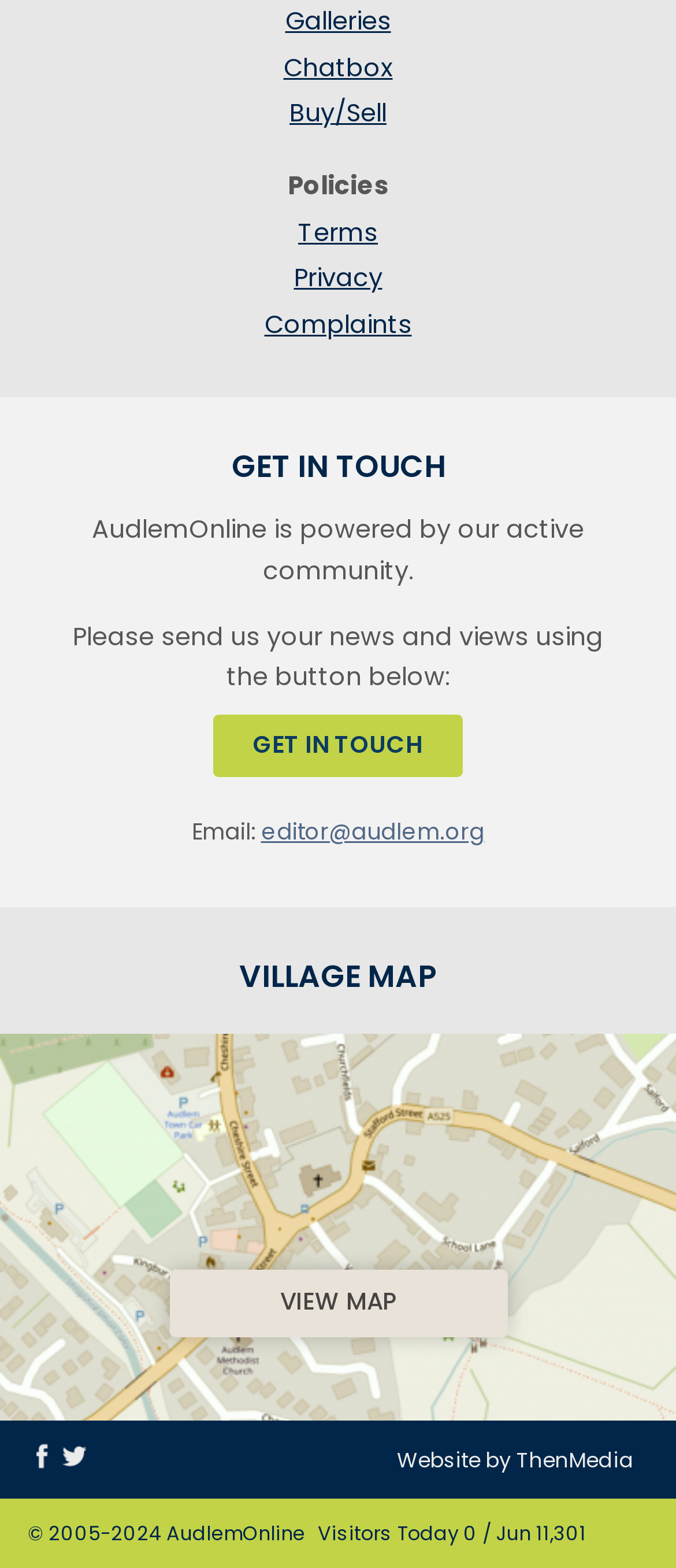Please provide a comprehensive answer to the question based on the screenshot: How many visitors are there today?

The number of visitors today can be found at the bottom of the webpage, where it is stated 'Visitors Today 0 / Jun 11,301'. This indicates that there are currently 0 visitors on the website.